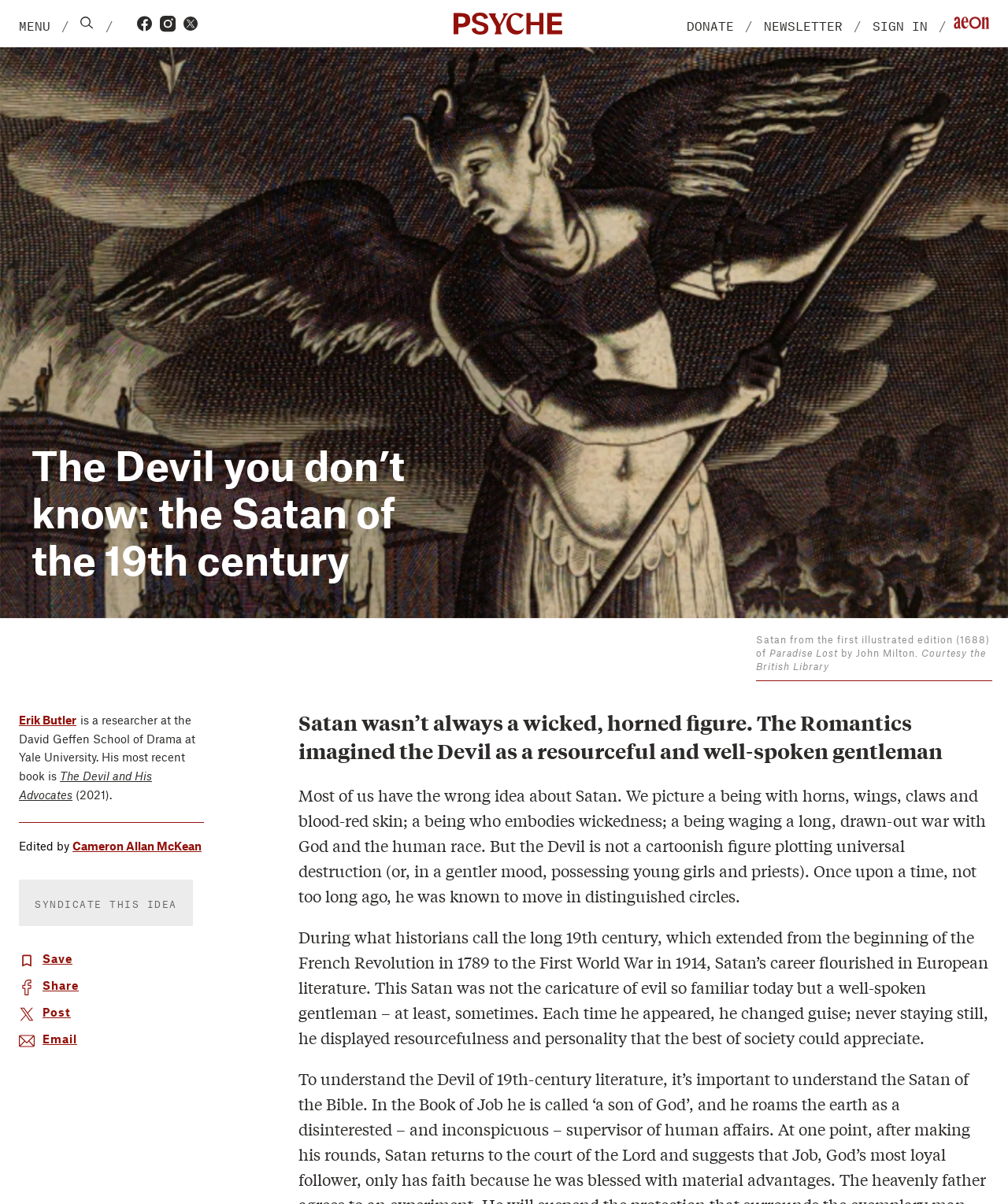Please provide the bounding box coordinate of the region that matches the element description: The Devil and His Advocates. Coordinates should be in the format (top-left x, top-left y, bottom-right x, bottom-right y) and all values should be between 0 and 1.

[0.019, 0.641, 0.151, 0.666]